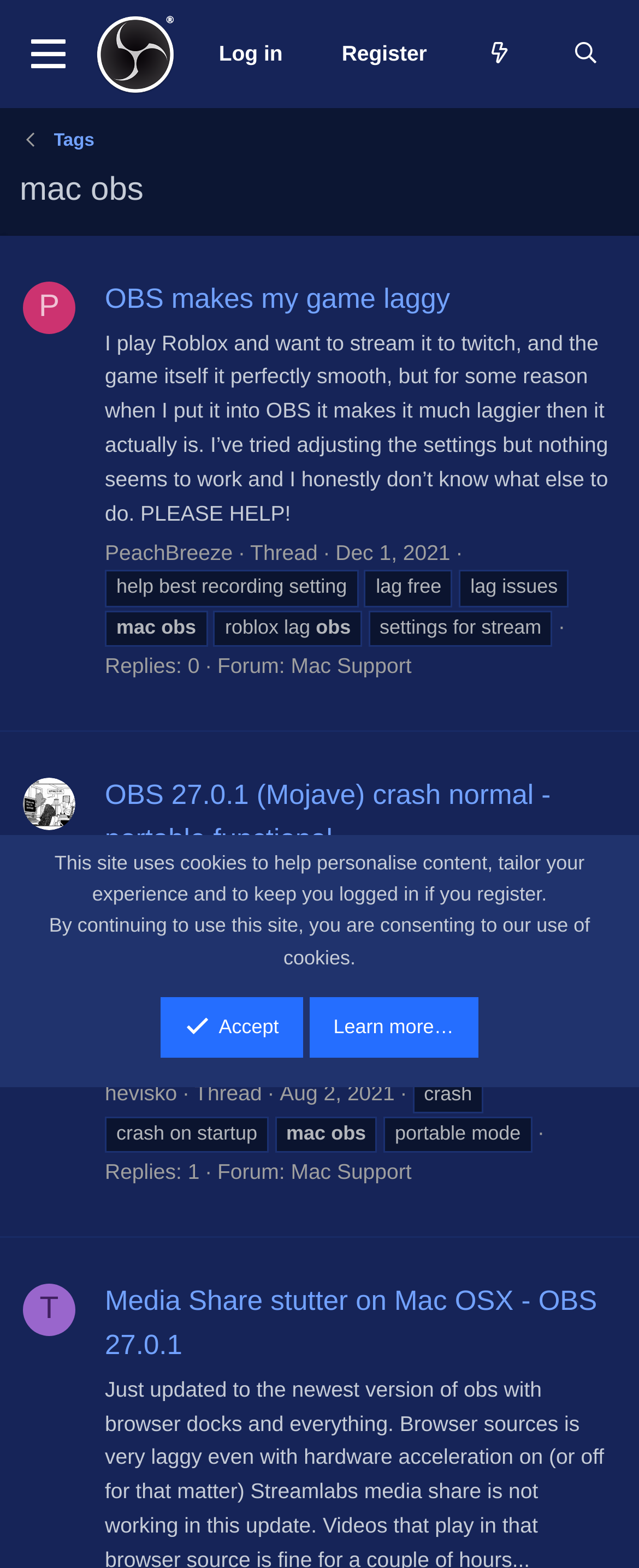Please answer the following question using a single word or phrase: 
What is the username of the person who started the first thread?

PeachBreeze